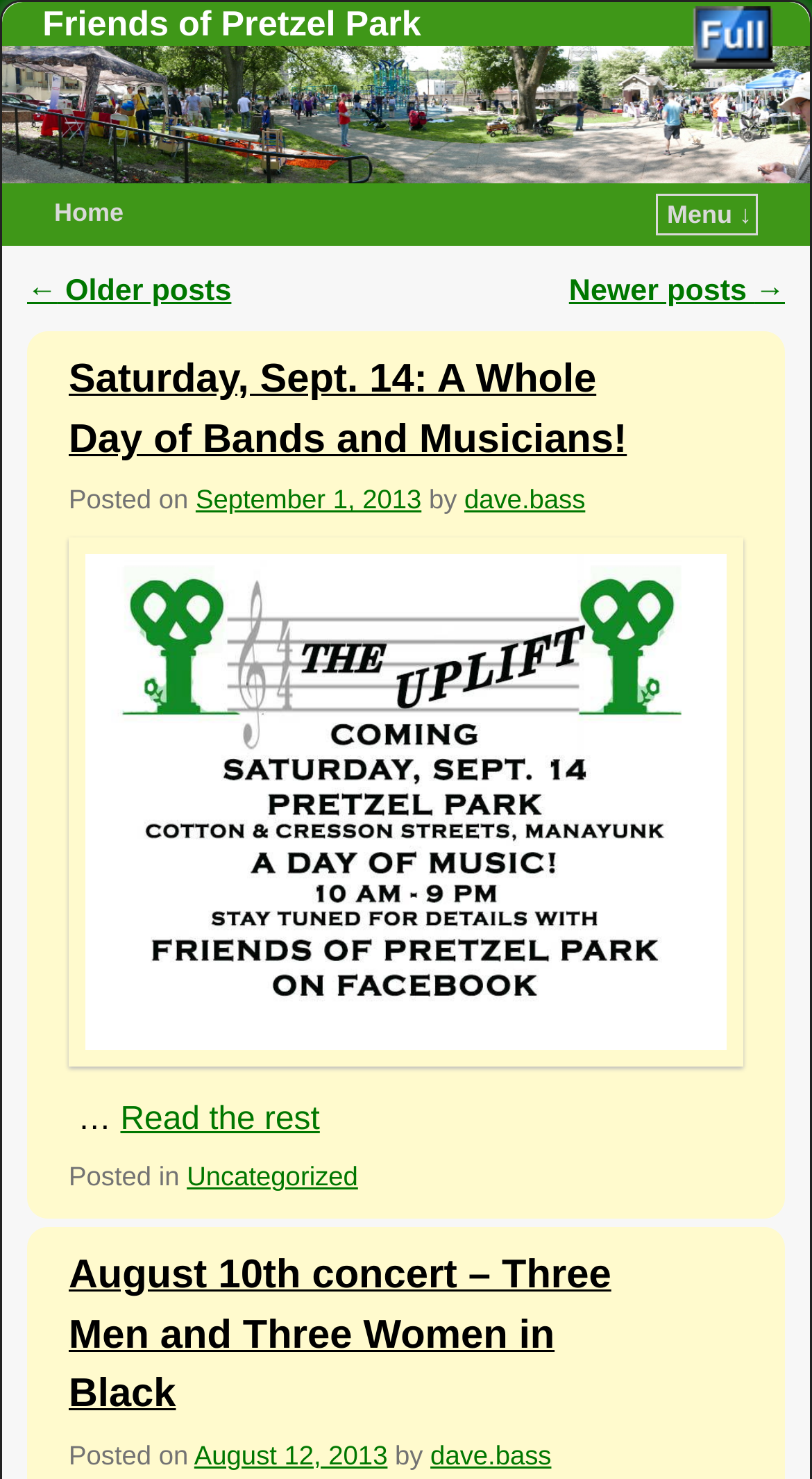Please identify the bounding box coordinates of the clickable area that will allow you to execute the instruction: "Go to the next page".

[0.701, 0.186, 0.967, 0.209]